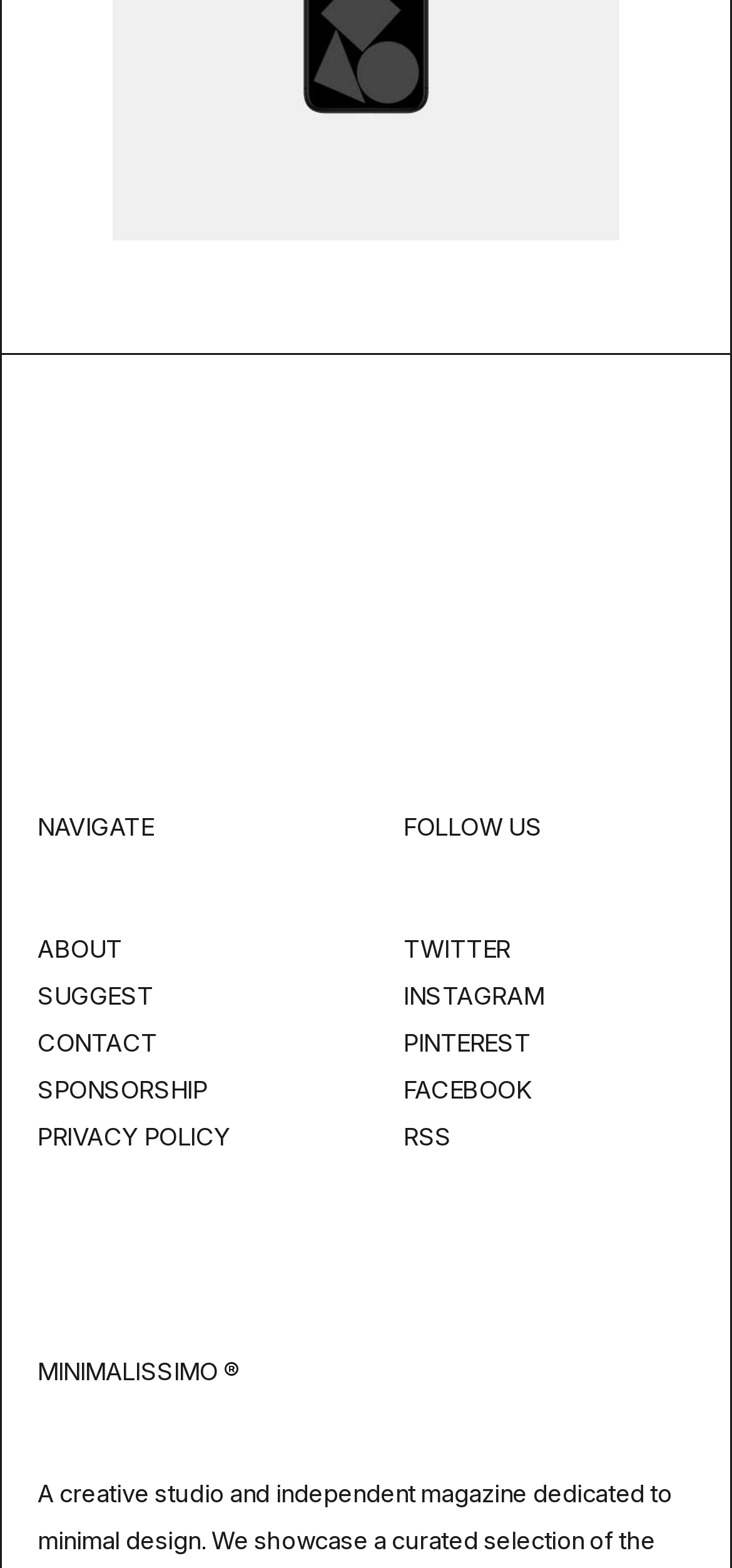Find the bounding box coordinates of the element's region that should be clicked in order to follow the given instruction: "click CONTACT". The coordinates should consist of four float numbers between 0 and 1, i.e., [left, top, right, bottom].

[0.051, 0.655, 0.215, 0.674]